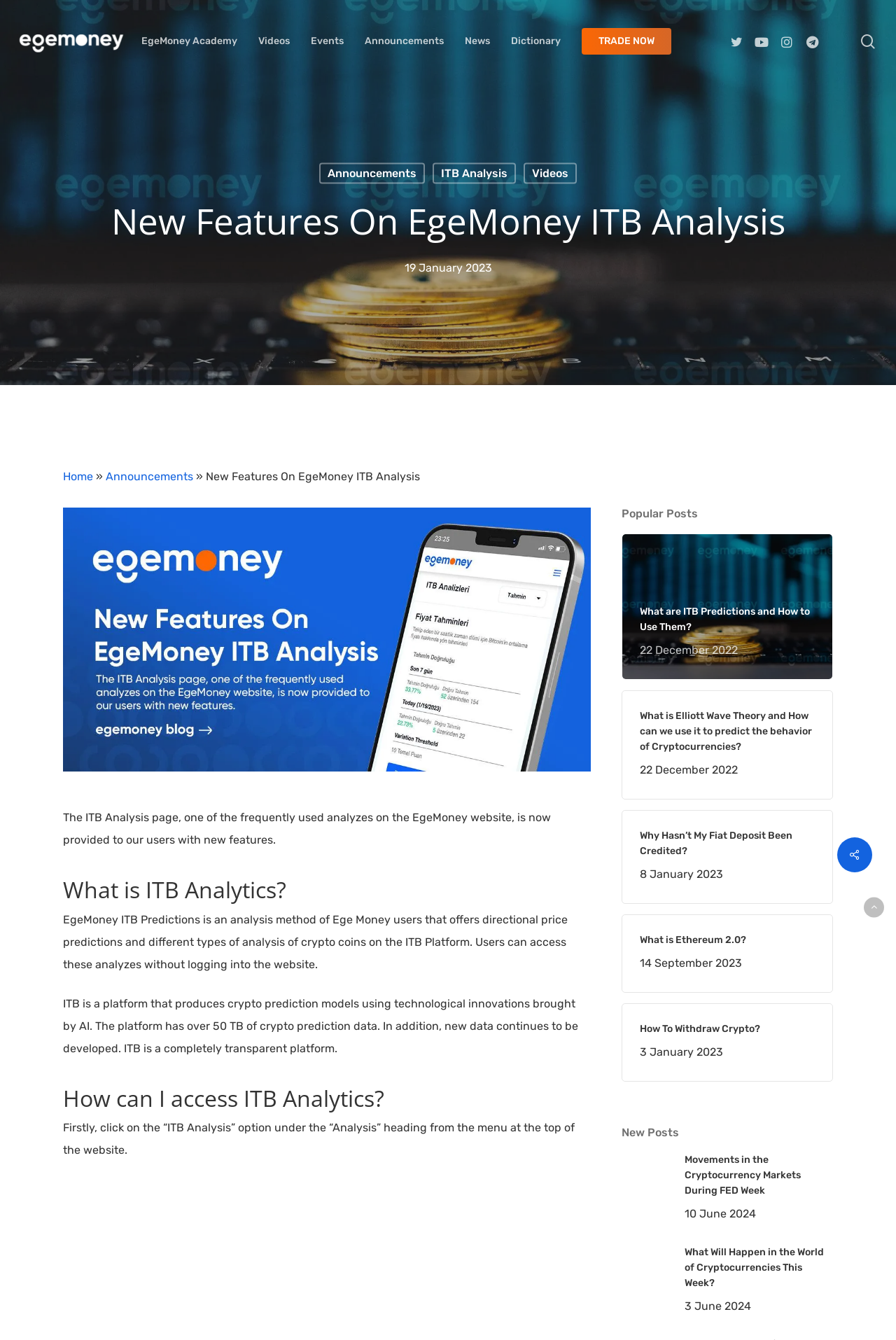Bounding box coordinates are specified in the format (top-left x, top-left y, bottom-right x, bottom-right y). All values are floating point numbers bounded between 0 and 1. Please provide the bounding box coordinate of the region this sentence describes: Terms of Use

None